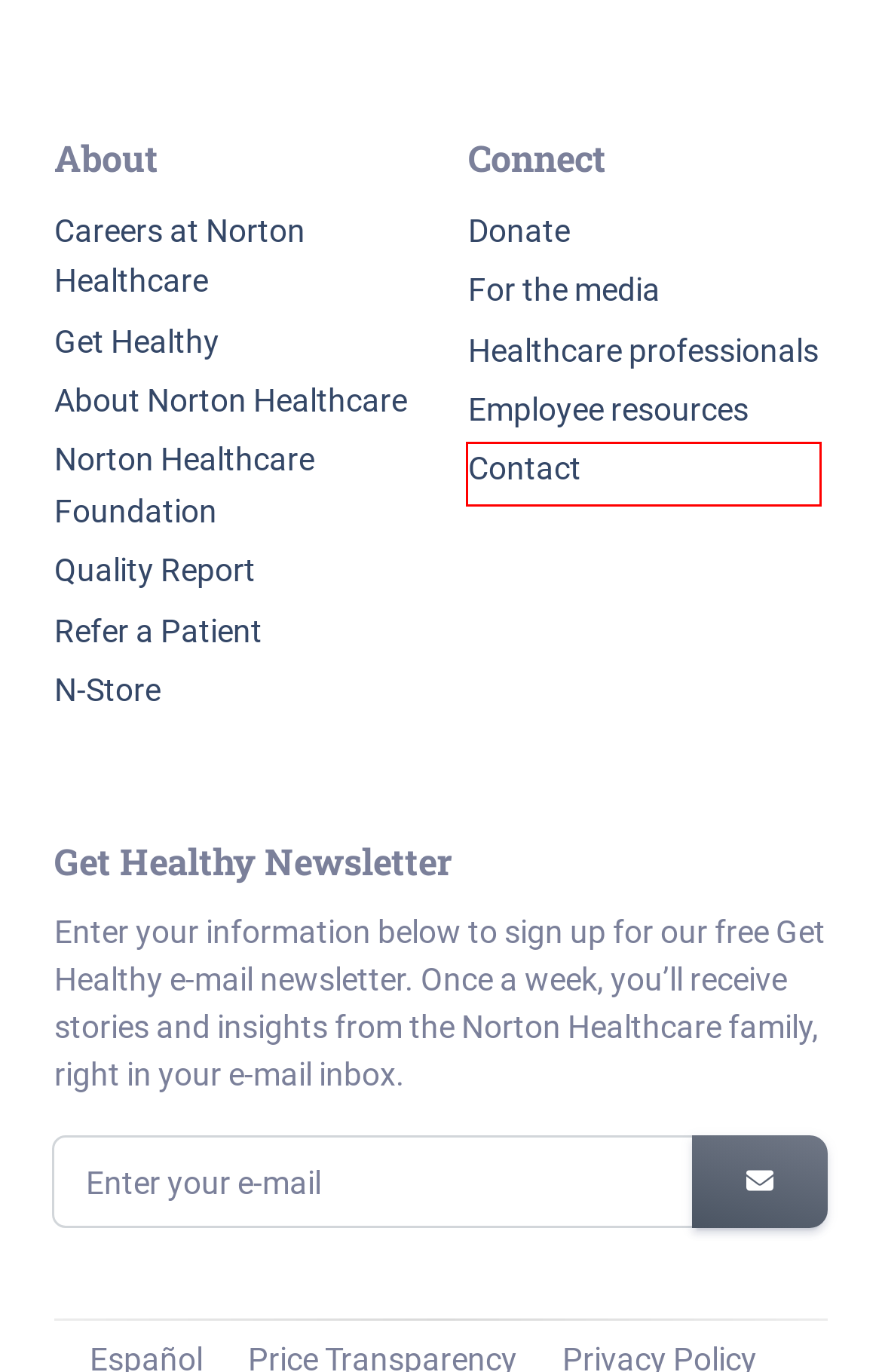You have a screenshot showing a webpage with a red bounding box around a UI element. Choose the webpage description that best matches the new page after clicking the highlighted element. Here are the options:
A. Careers at Norton Healthcare | Louisville, Ky. | Norton Healthcare
B. Ways to Refer - Norton Healthcare Provider Louisville, Ky.
C. Donate to the Norton Healthcare Foundation | Louisville, Ky.
D. Health Care Professionals | Louisville, Ky. | Norton Healthcare
E. Disclaimer | Louisville, Ky. | Norton Healthcare
F. Contact Us | Louisville, Ky. | Norton Healthcare
G. Norton Healthcare | Louisville Kentucky and Southern Indiana
H. Heat cramps, heat stroke, dehyration | Norton Healthcare Louisville, Ky.

F